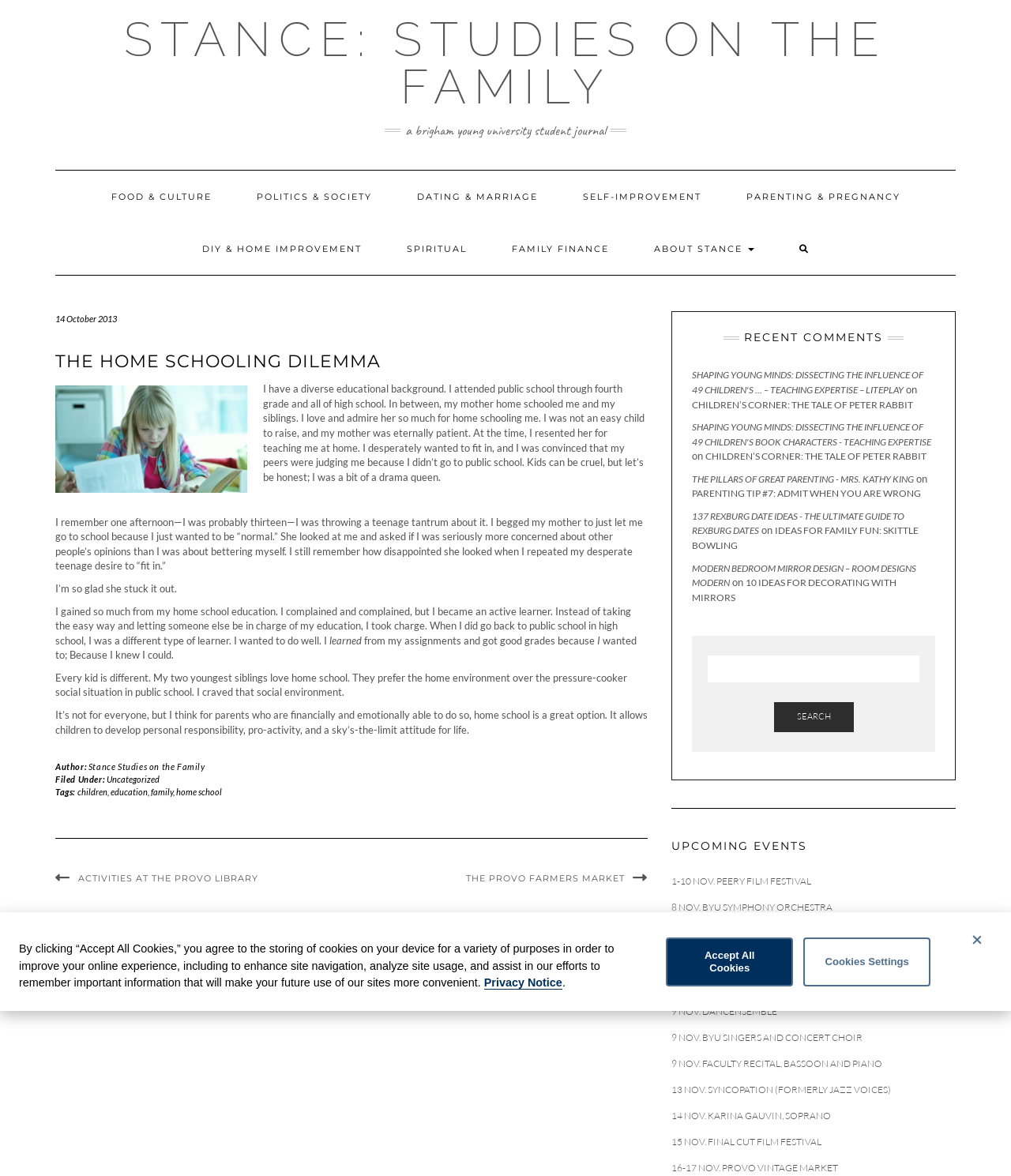Please locate the bounding box coordinates of the element that should be clicked to complete the given instruction: "Click the 'FOOD & CULTURE' link".

[0.089, 0.145, 0.23, 0.189]